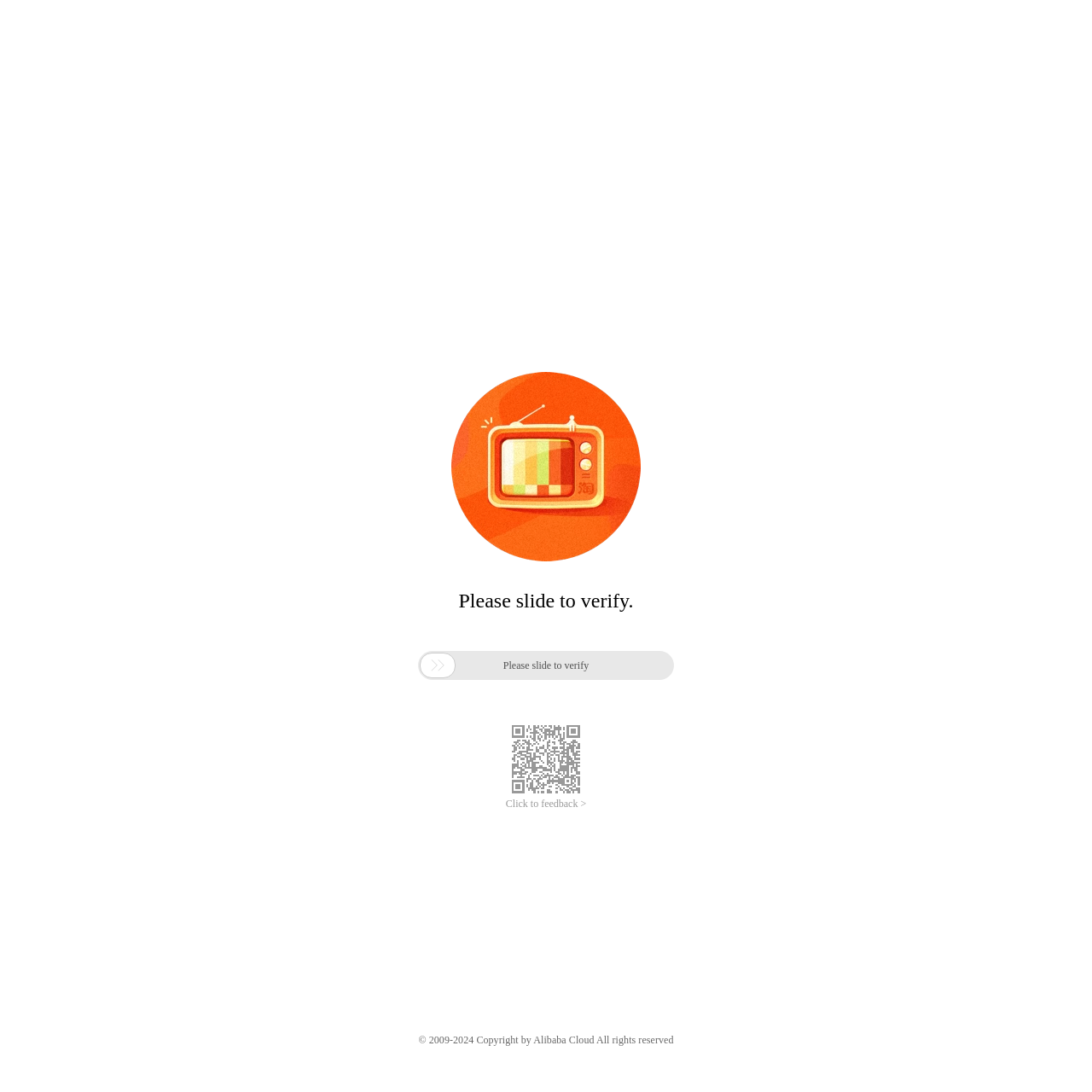Answer the question below using just one word or a short phrase: 
What is the function of the 'Click to feedback' link?

Provide feedback